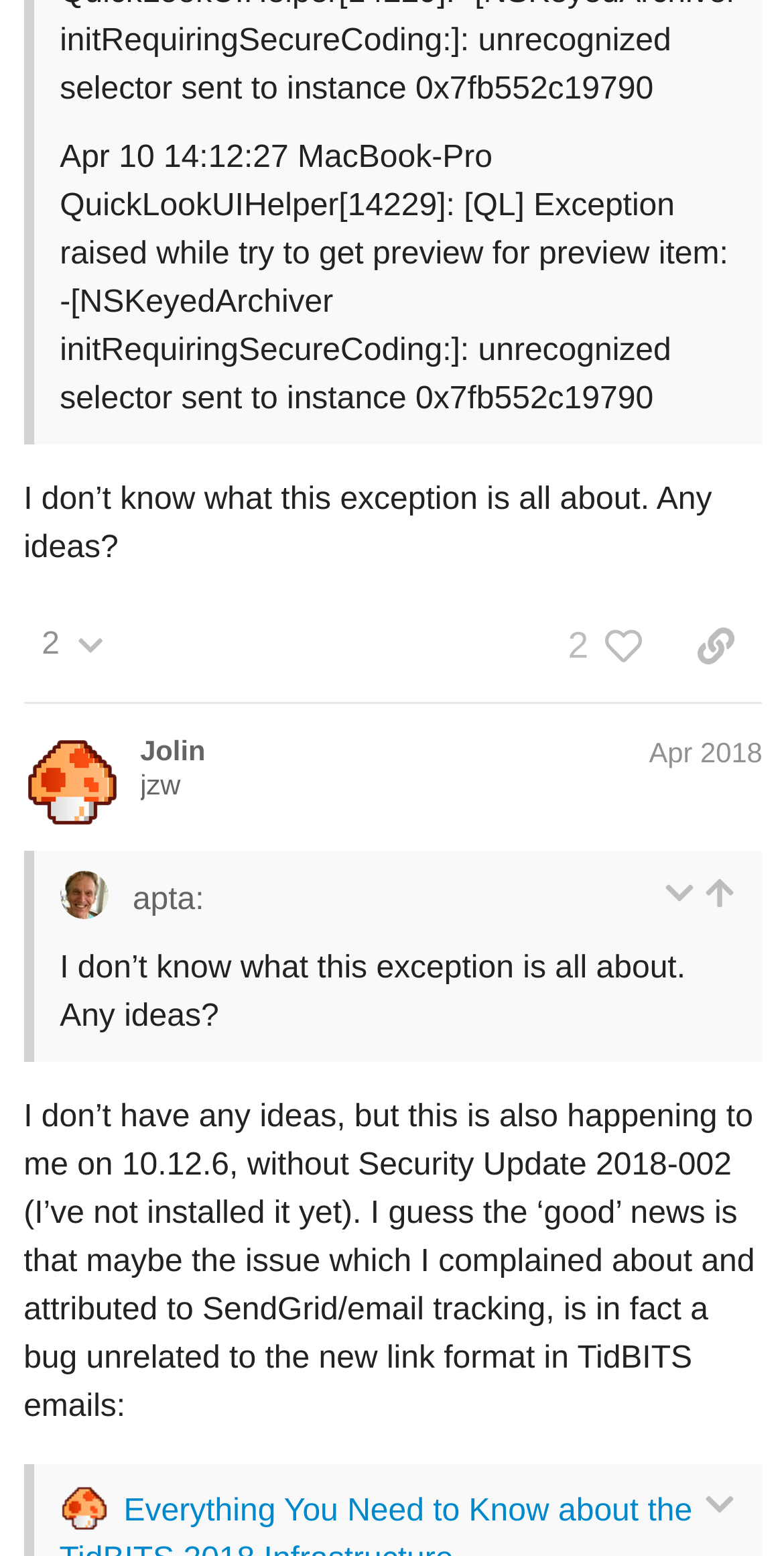Please specify the bounding box coordinates of the area that should be clicked to accomplish the following instruction: "Click the link to view the quoted post". The coordinates should consist of four float numbers between 0 and 1, i.e., [left, top, right, bottom].

[0.899, 0.562, 0.94, 0.585]